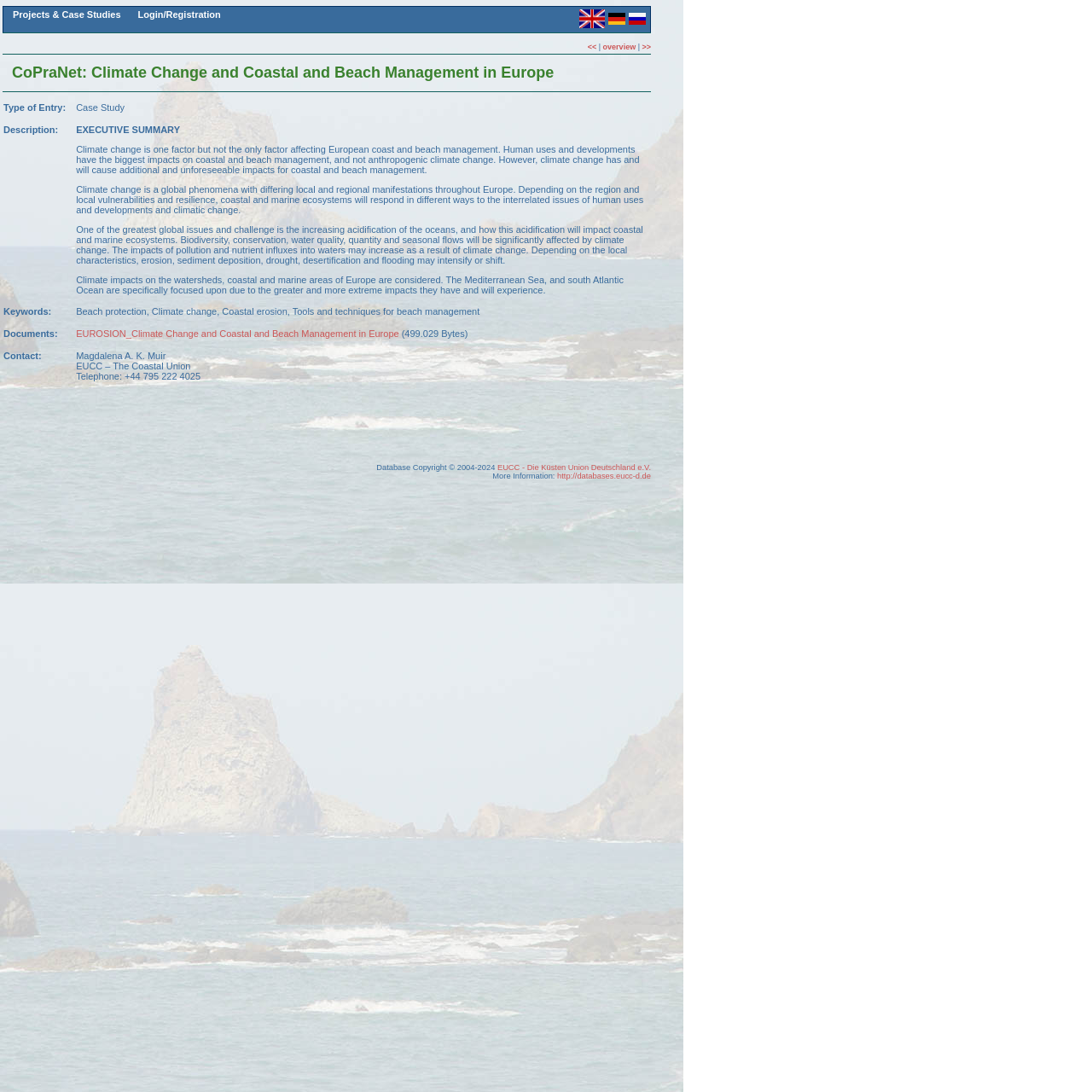Could you provide the bounding box coordinates for the portion of the screen to click to complete this instruction: "Download EUROSION document"?

[0.07, 0.301, 0.365, 0.31]